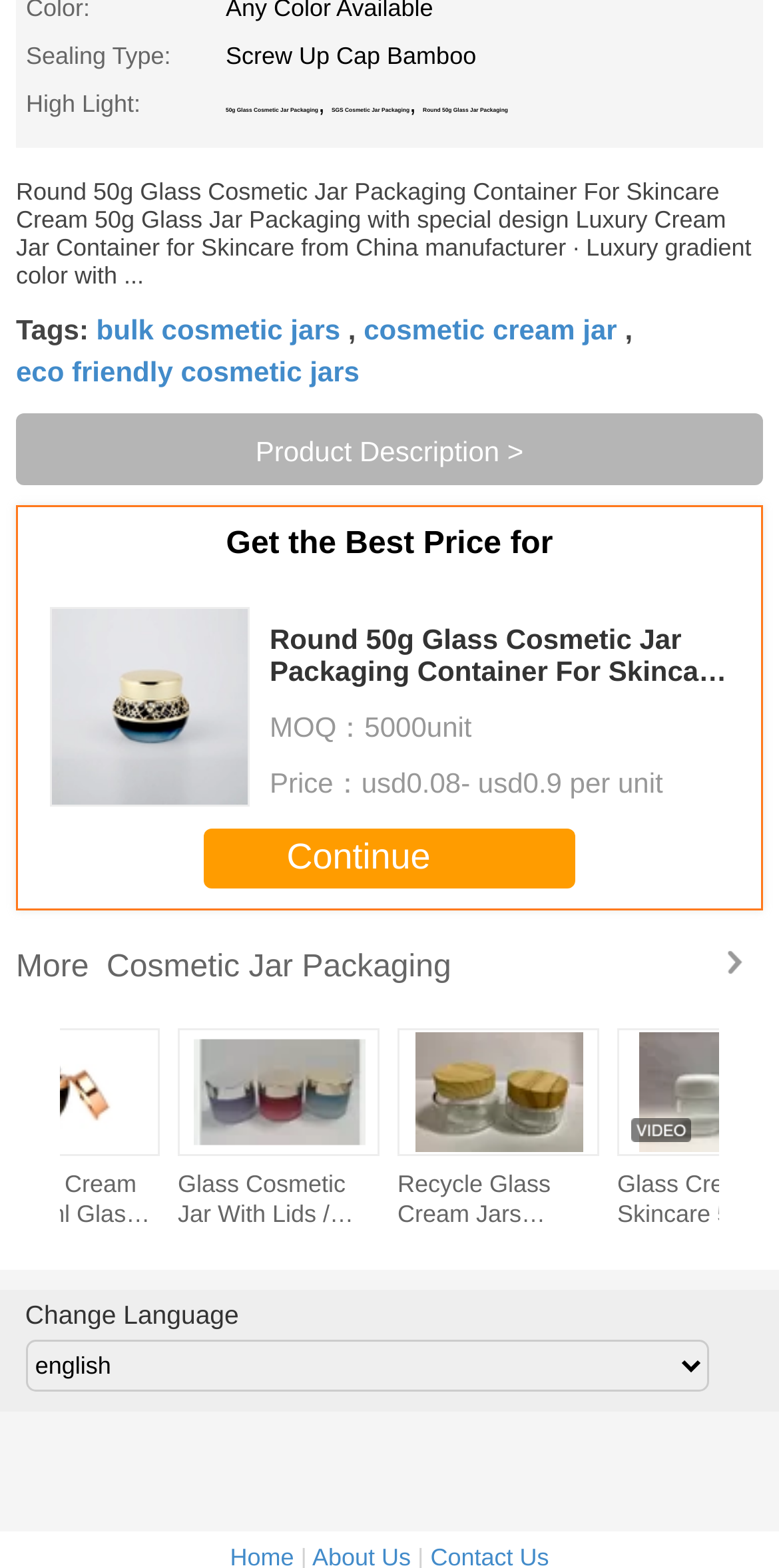What is the capacity of the cosmetic jar?
Using the image, provide a detailed and thorough answer to the question.

The capacity of the cosmetic jar is specified in the product description as 50g, which is also mentioned in the heading '50g Glass Cosmetic Jar Packaging'.